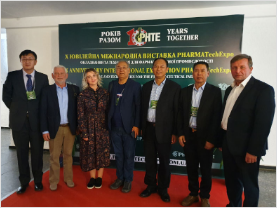Are the individuals in the image formally dressed?
Use the image to answer the question with a single word or phrase.

Yes